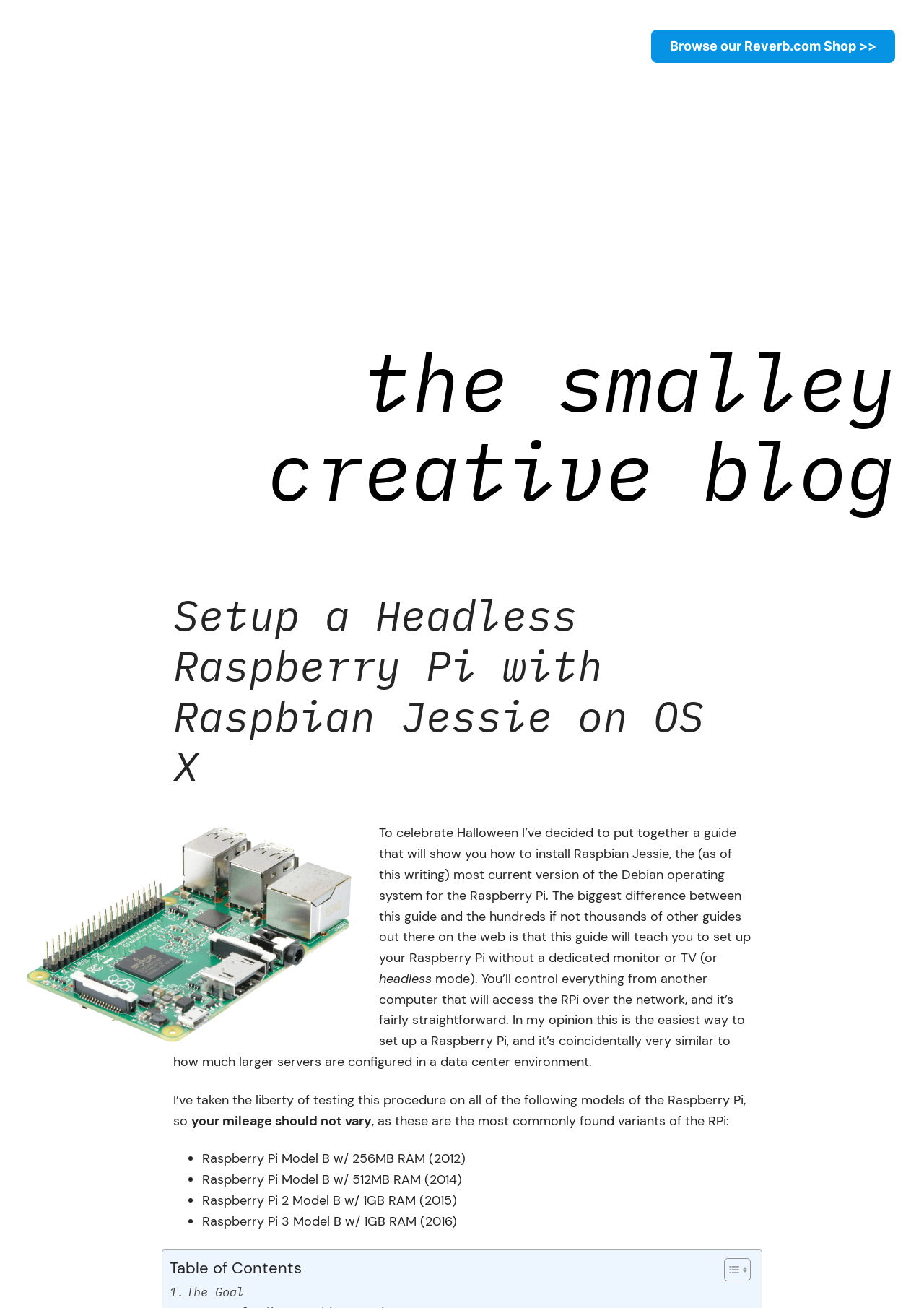Using the element description aria-label="Advertisement" name="aswift_1" title="Advertisement", predict the bounding box coordinates for the UI element. Provide the coordinates in (top-left x, top-left y, bottom-right x, bottom-right y) format with values ranging from 0 to 1.

[0.031, 0.067, 0.969, 0.221]